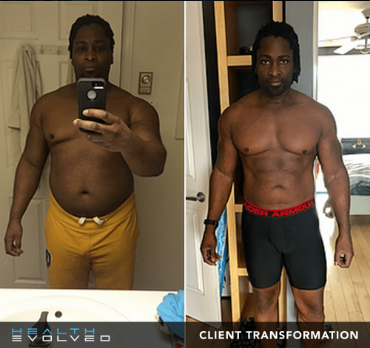Provide a one-word or one-phrase answer to the question:
What is highlighted in the caption below the image?

CLIENT TRANSFORMATION